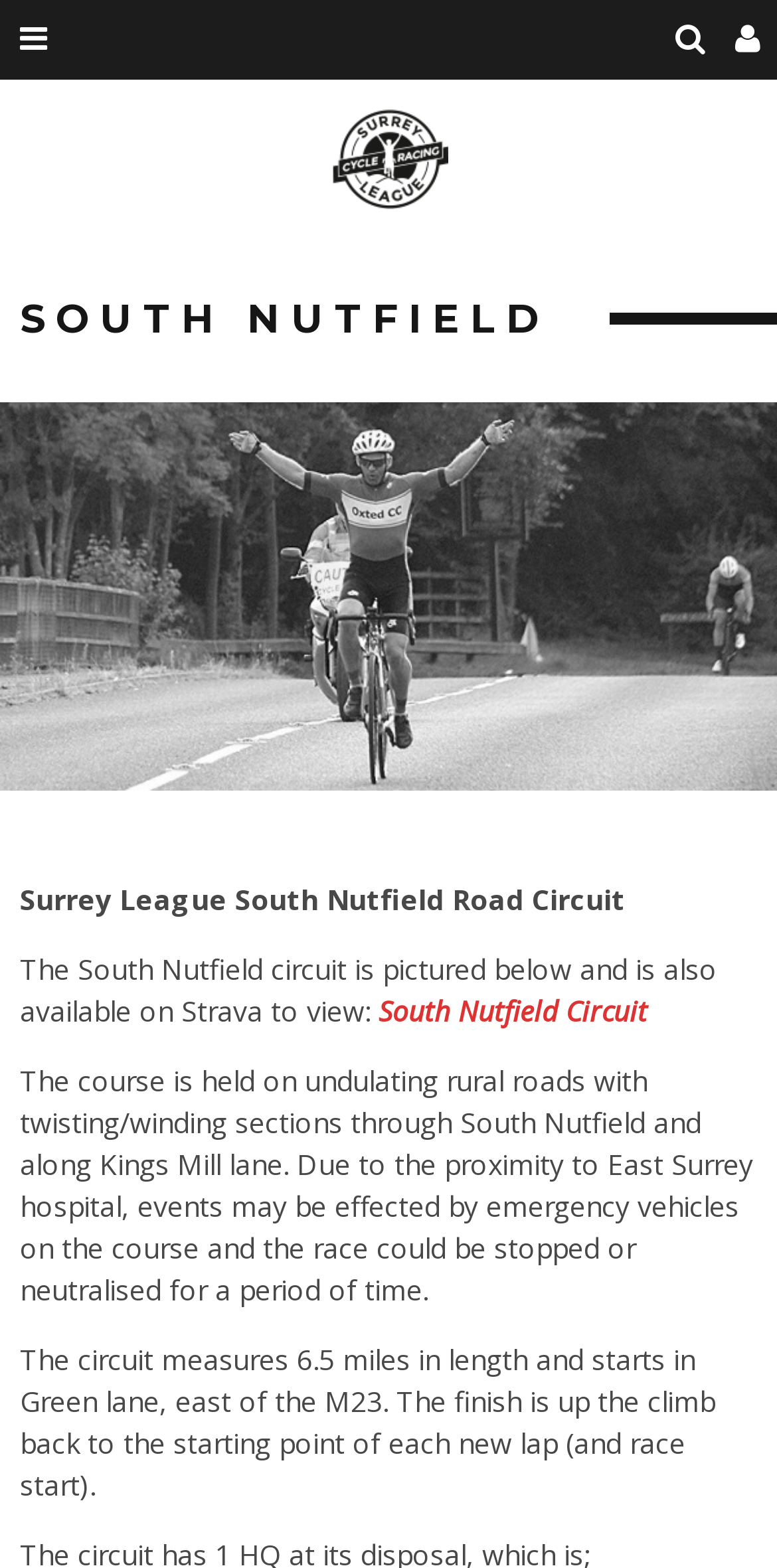What is the type of roads on the course?
Give a one-word or short-phrase answer derived from the screenshot.

Undulating rural roads